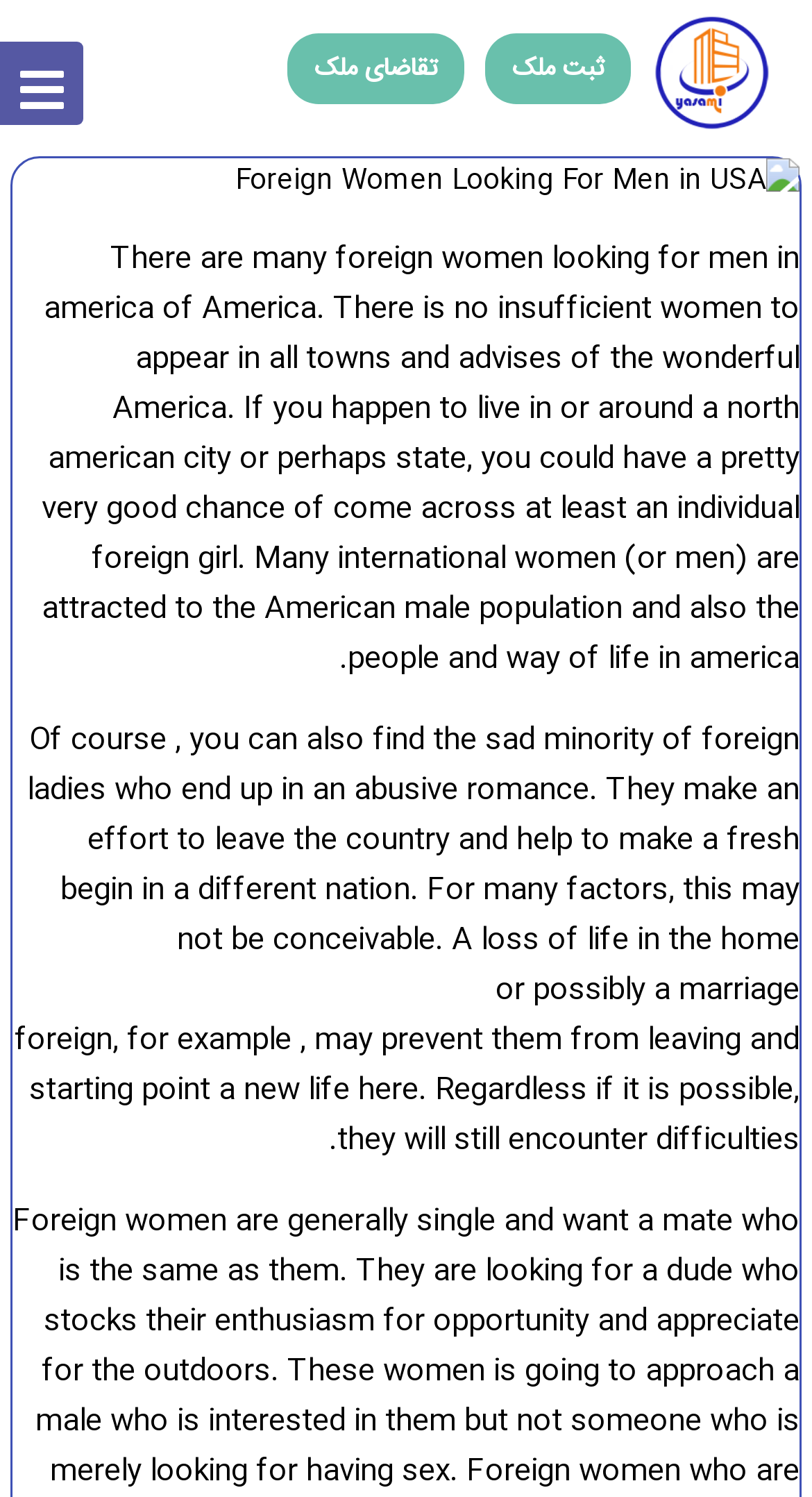Answer the question using only a single word or phrase: 
What is the destination of the link 'https://asianbridesfinder.com'?

Asian Brides Finder